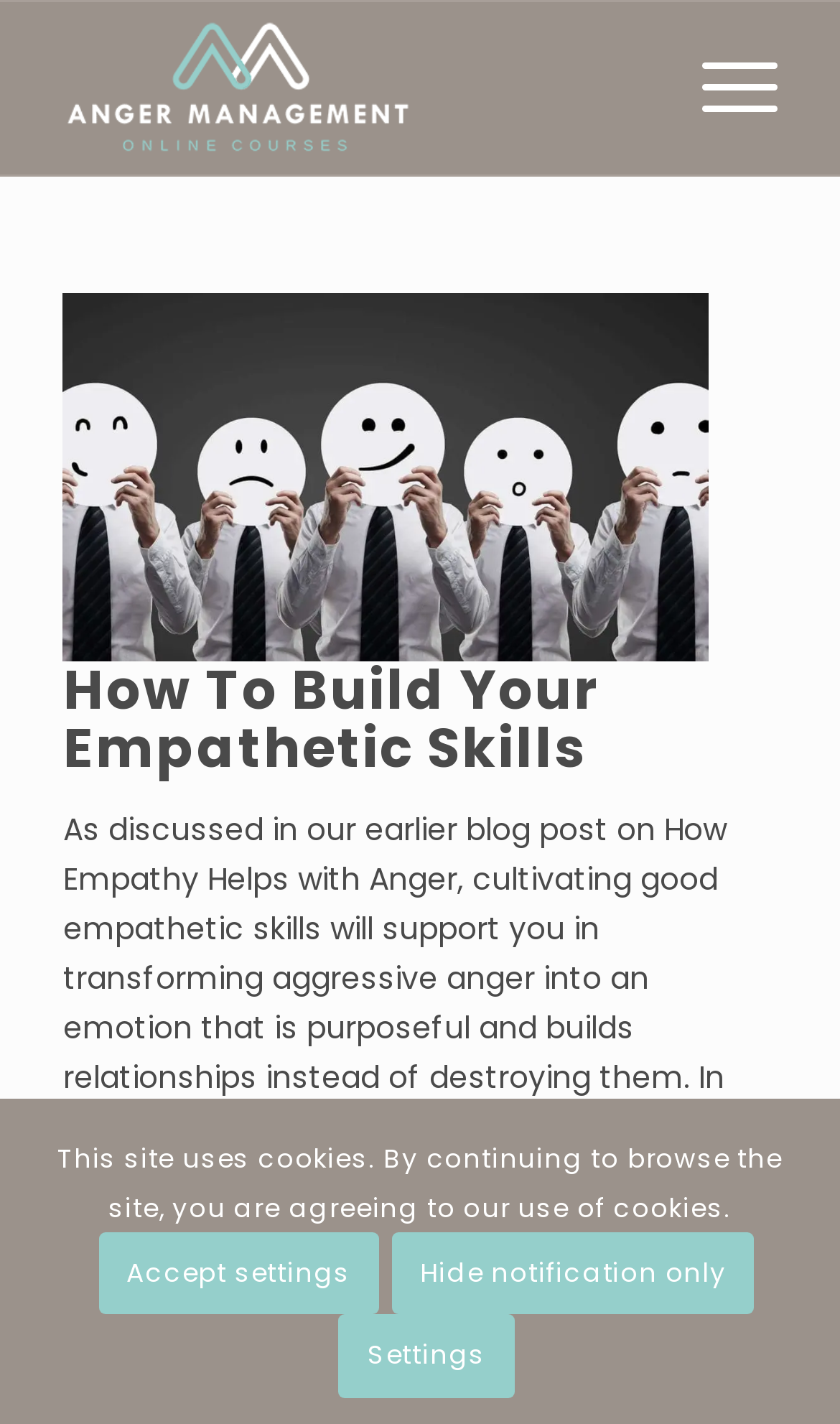What is the ability to do according to the webpage? Analyze the screenshot and reply with just one word or a short phrase.

Step into someone else's shoes